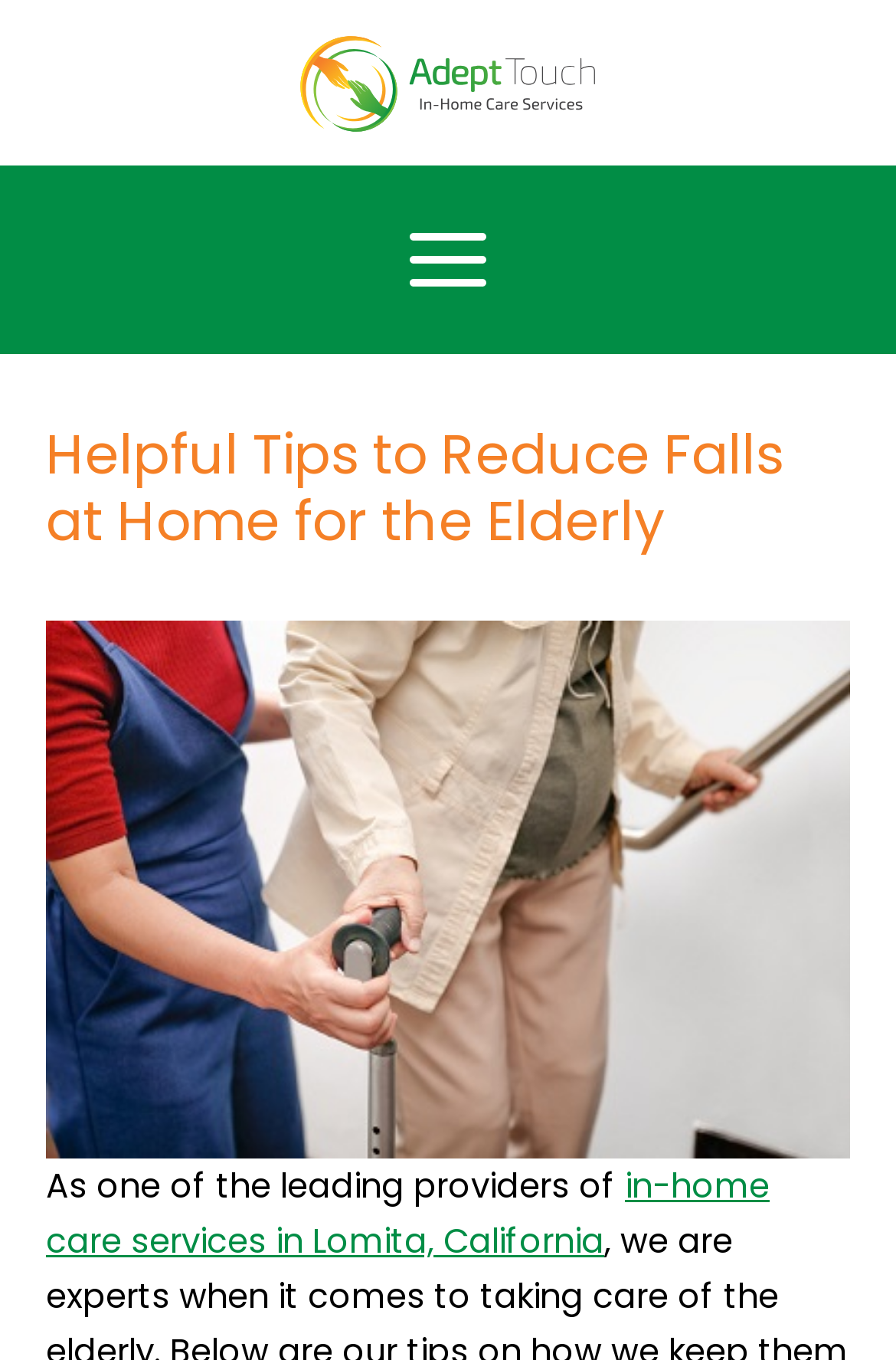Determine and generate the text content of the webpage's headline.

Helpful Tips to Reduce Falls at Home for the Elderly